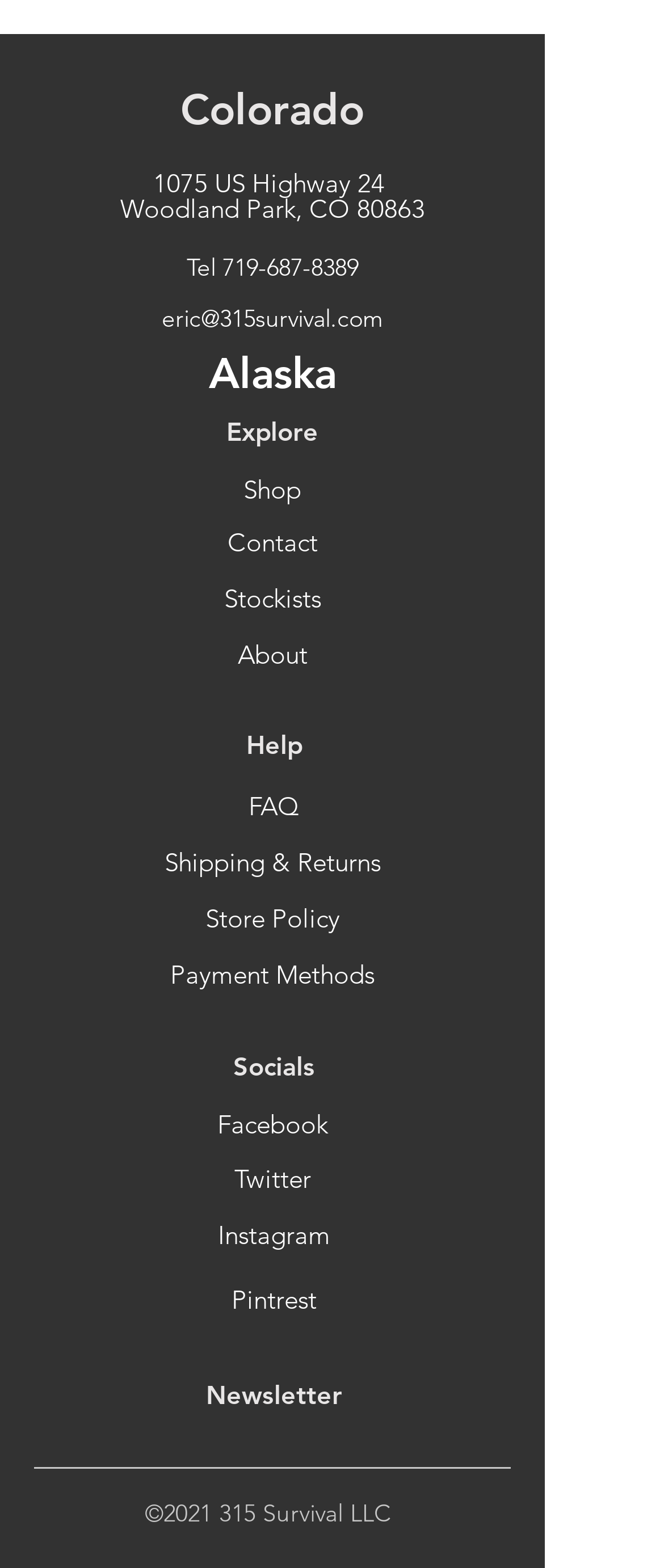Locate the bounding box coordinates of the clickable region to complete the following instruction: "Click on the 'Colorado' link."

[0.272, 0.053, 0.549, 0.085]